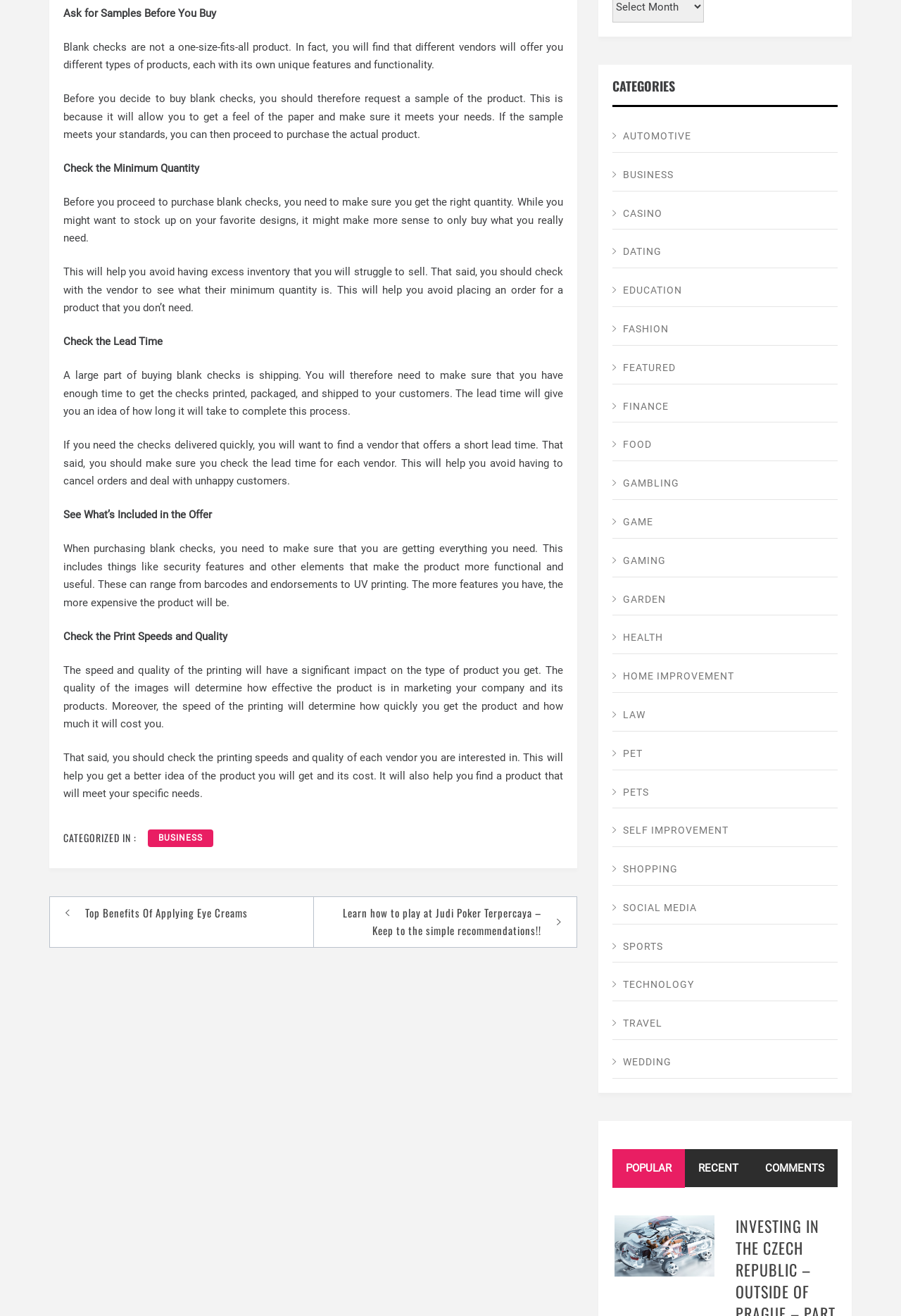Identify the bounding box coordinates of the part that should be clicked to carry out this instruction: "Click on the 'POPULAR' tab".

[0.68, 0.873, 0.76, 0.903]